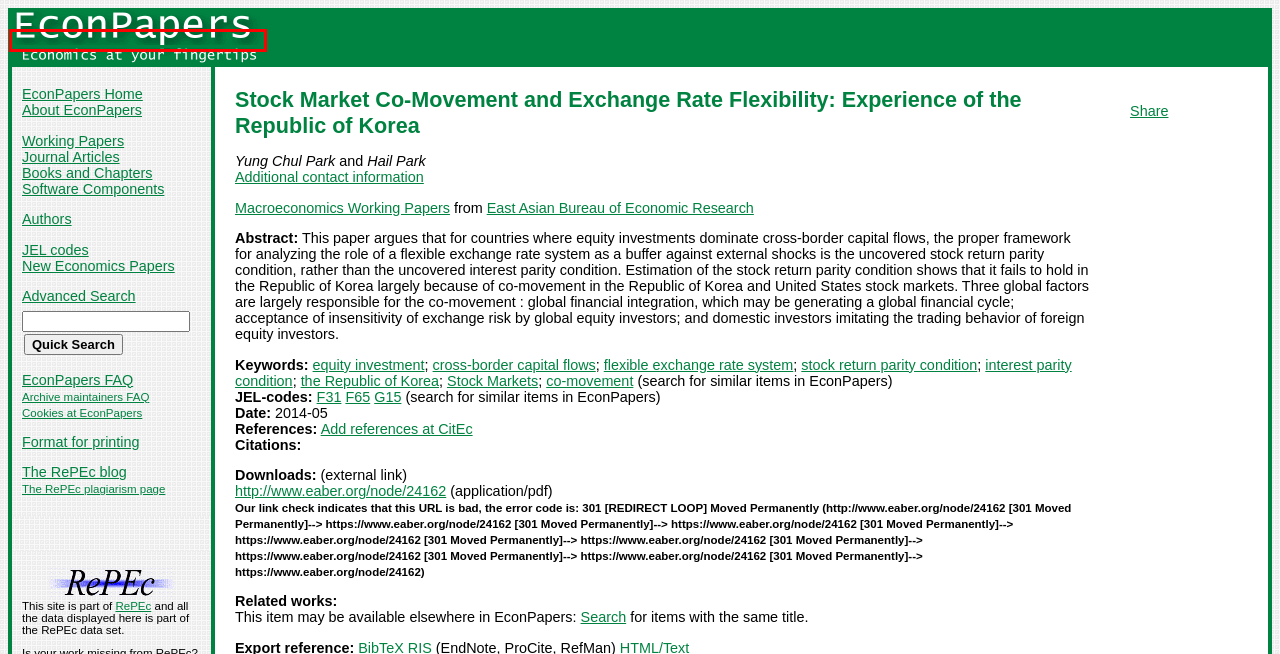You have a screenshot showing a webpage with a red bounding box highlighting an element. Choose the webpage description that best fits the new webpage after clicking the highlighted element. The descriptions are:
A. East Asian Bureau of Economic Research (EABER) | EDIRC/RePEc
B. RePEc: Research Papers in Economics
C. RePEc plagiarism page
D. CitEc : Citation in Economics
E. The RePEc Blog | Information about Research Papers in Economics (RePEc)
F. Örebro universitet - utbildning, forskning och innovation
G. Handelshögskolan vid Örebro universitet
H. EconPapers

H